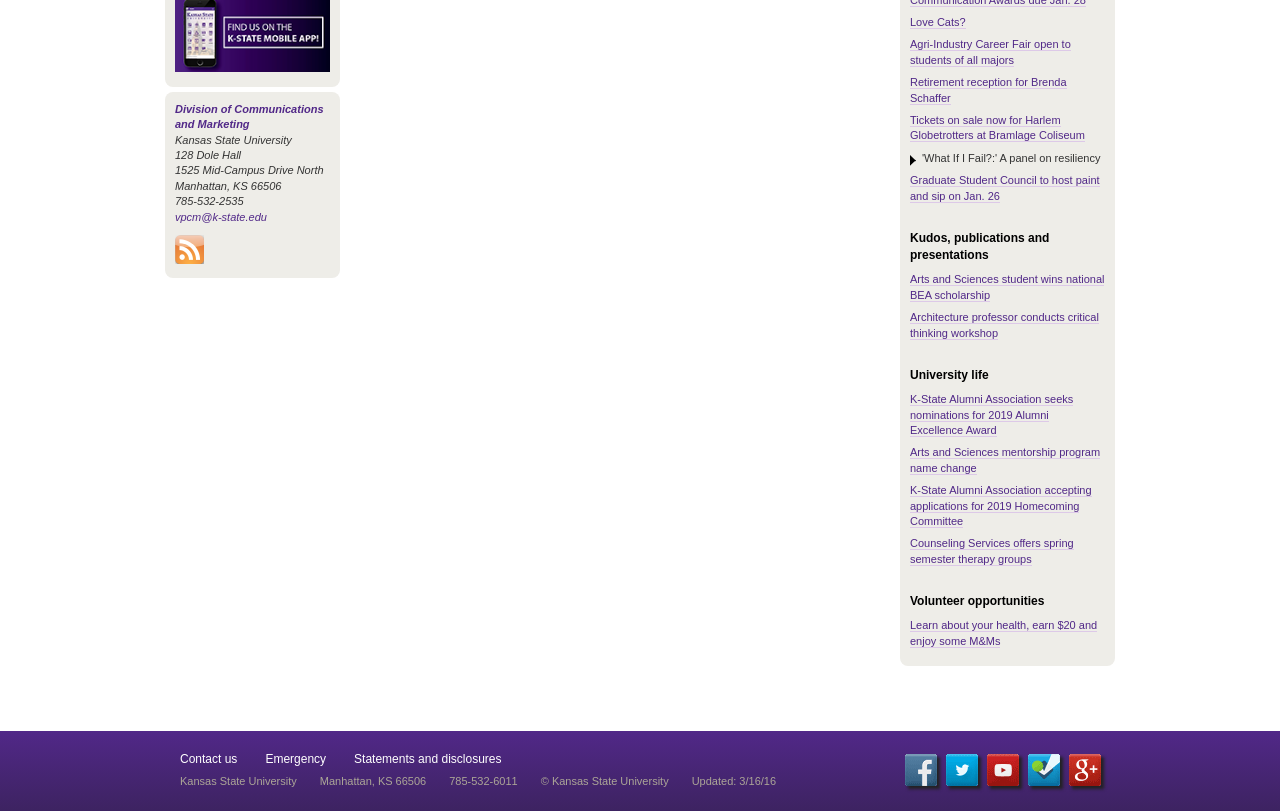Given the element description title="YouTube", predict the bounding box coordinates for the UI element in the webpage screenshot. The format should be (top-left x, top-left y, bottom-right x, bottom-right y), and the values should be between 0 and 1.

[0.771, 0.93, 0.796, 0.969]